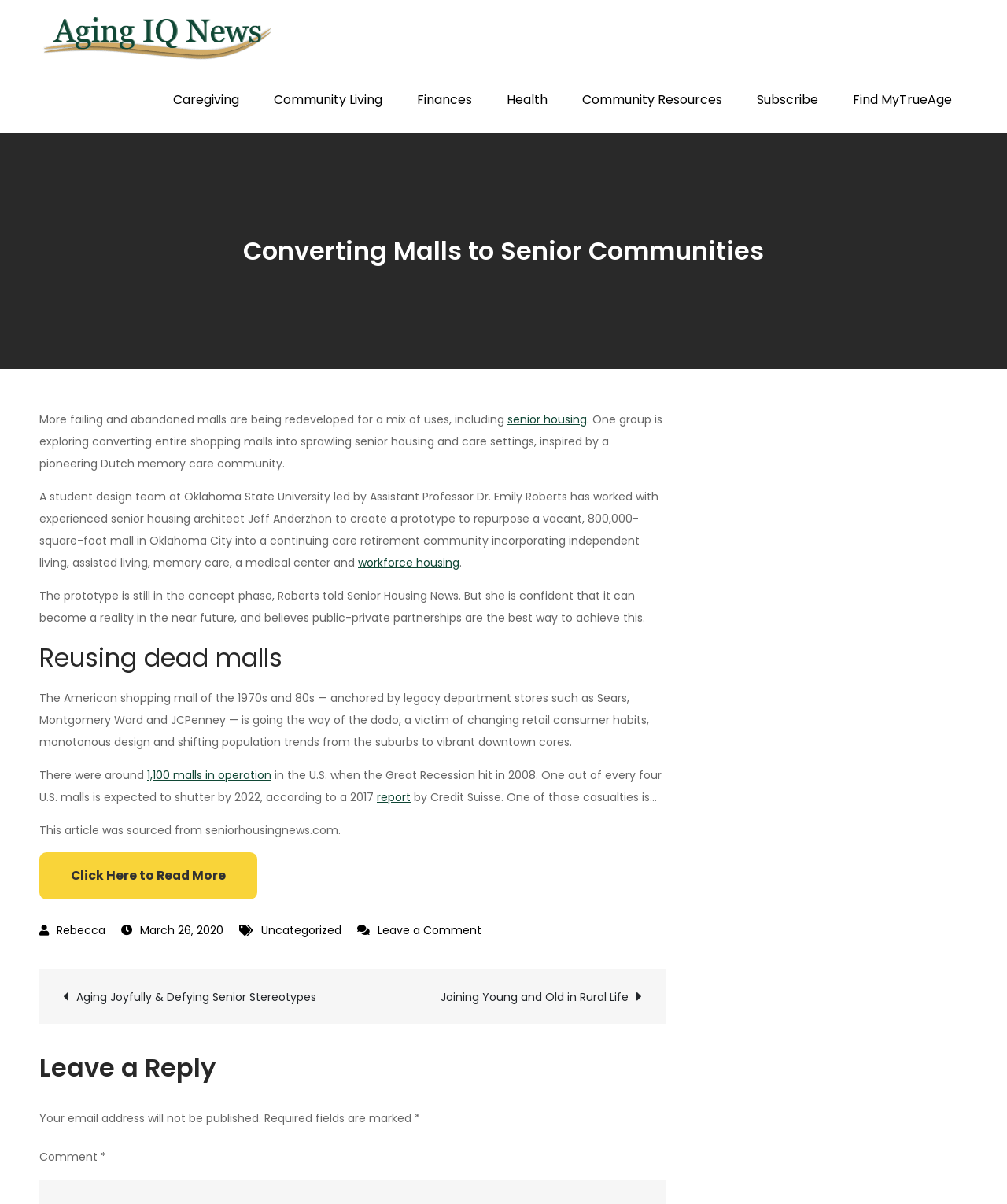Please find the bounding box coordinates (top-left x, top-left y, bottom-right x, bottom-right y) in the screenshot for the UI element described as follows: 1,100 malls in operation

[0.146, 0.637, 0.27, 0.65]